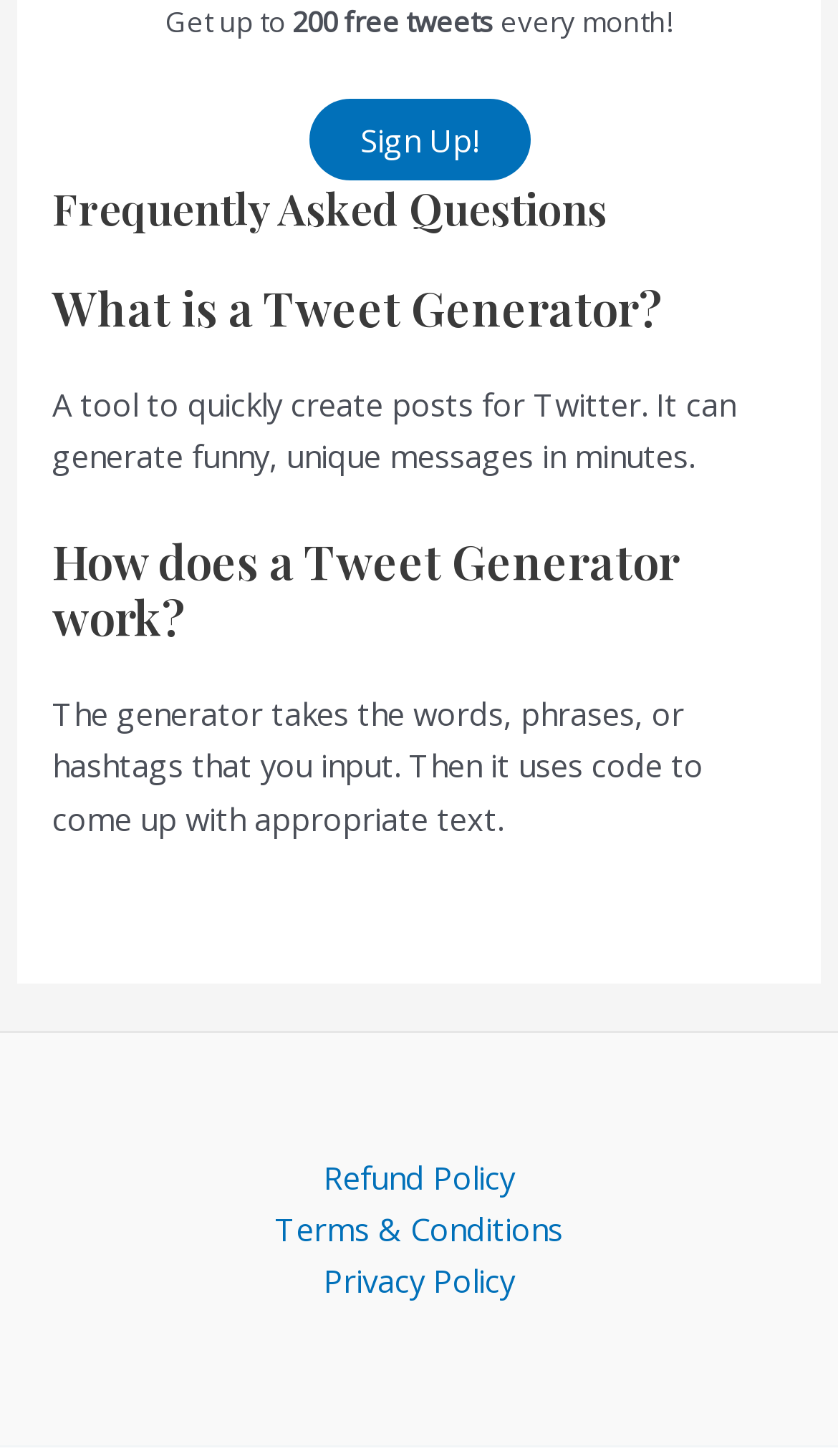What is the input required for the Tweet Generator to work?
Please answer the question with a single word or phrase, referencing the image.

Words, phrases, or hashtags